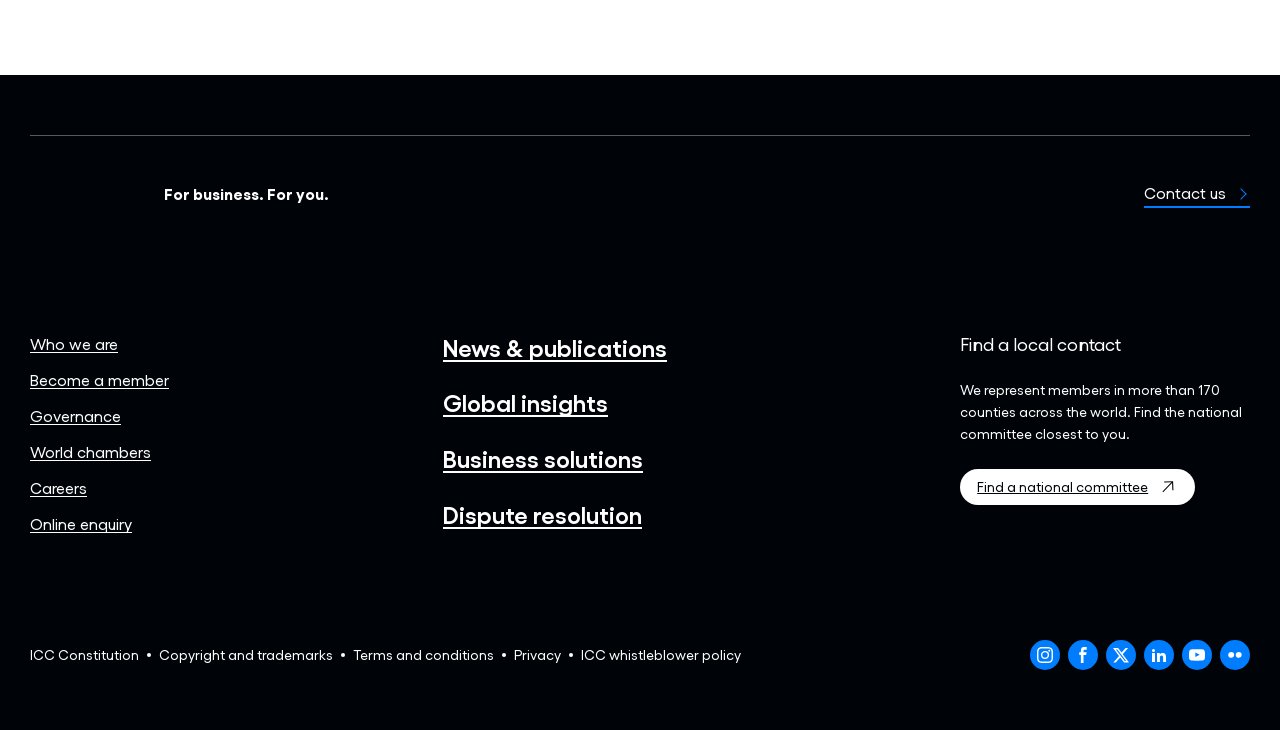Please answer the following question using a single word or phrase: 
What is the last link in the 'News & publications' section?

Dispute resolution